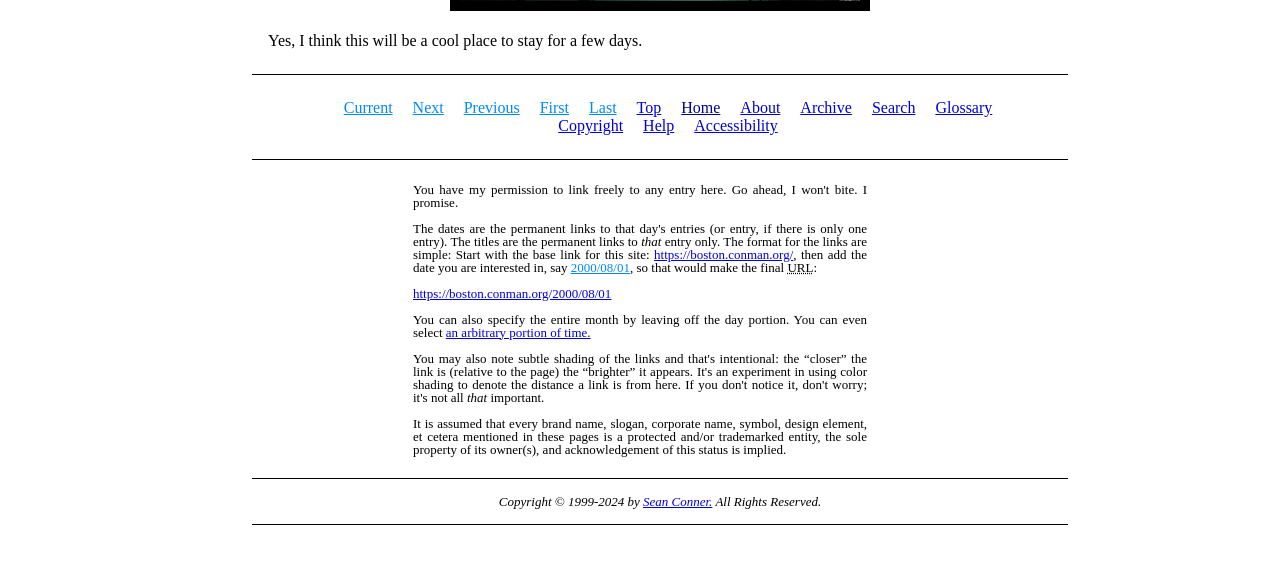Find the bounding box coordinates of the clickable area that will achieve the following instruction: "Go to the 'About' page".

[0.578, 0.173, 0.61, 0.202]